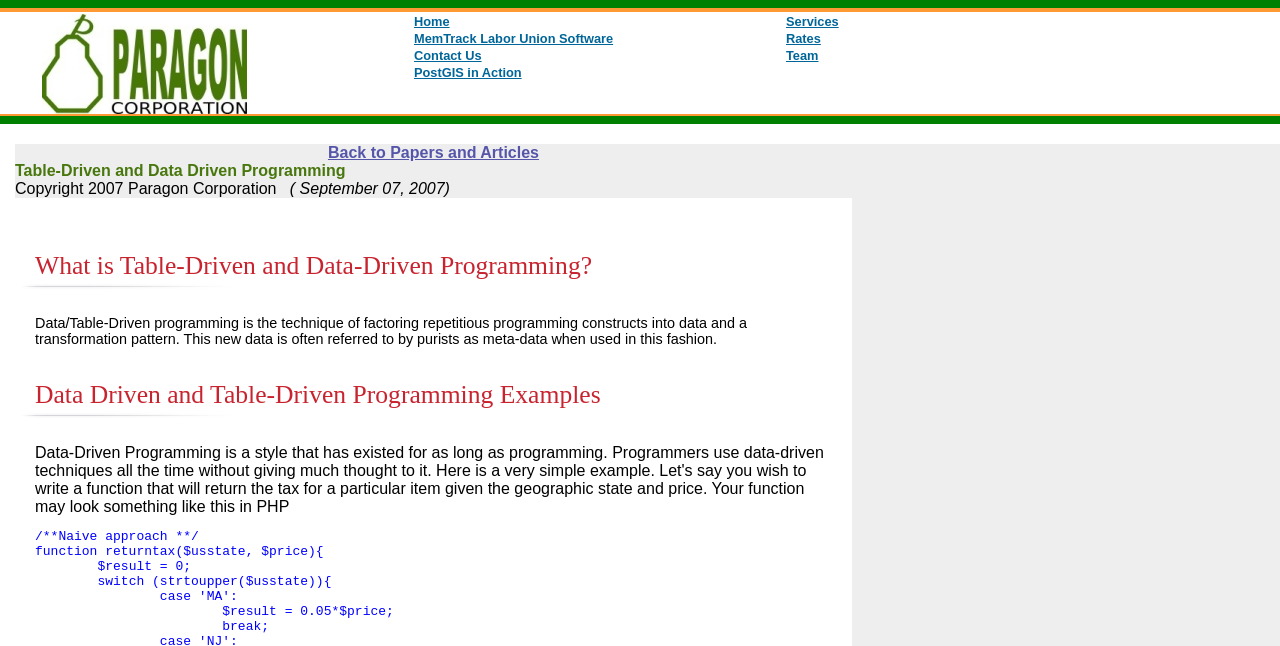Identify the main heading of the webpage and provide its text content.

What is Table-Driven and Data-Driven Programming?